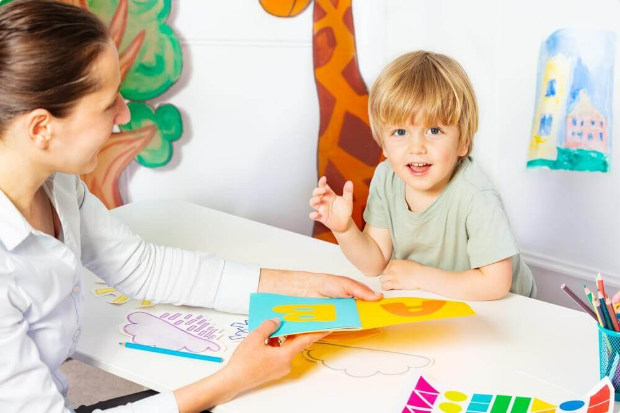Provide a comprehensive description of the image.

In a bright and engaging learning environment, a young boy with light brown hair smiles joyfully while sitting at a table. He is interacting with a therapist, who is seated across from him, attentively guiding him. The boy is holding colorful paper, displaying his enthusiasm. Various educational materials and artwork are visible on the table, creating a stimulating atmosphere filled with creativity and exploration. Behind them, illustrated trees and playful designs on the walls further enhance the comforting and educational setting, showcasing the importance of early intervention through therapies like ABA.